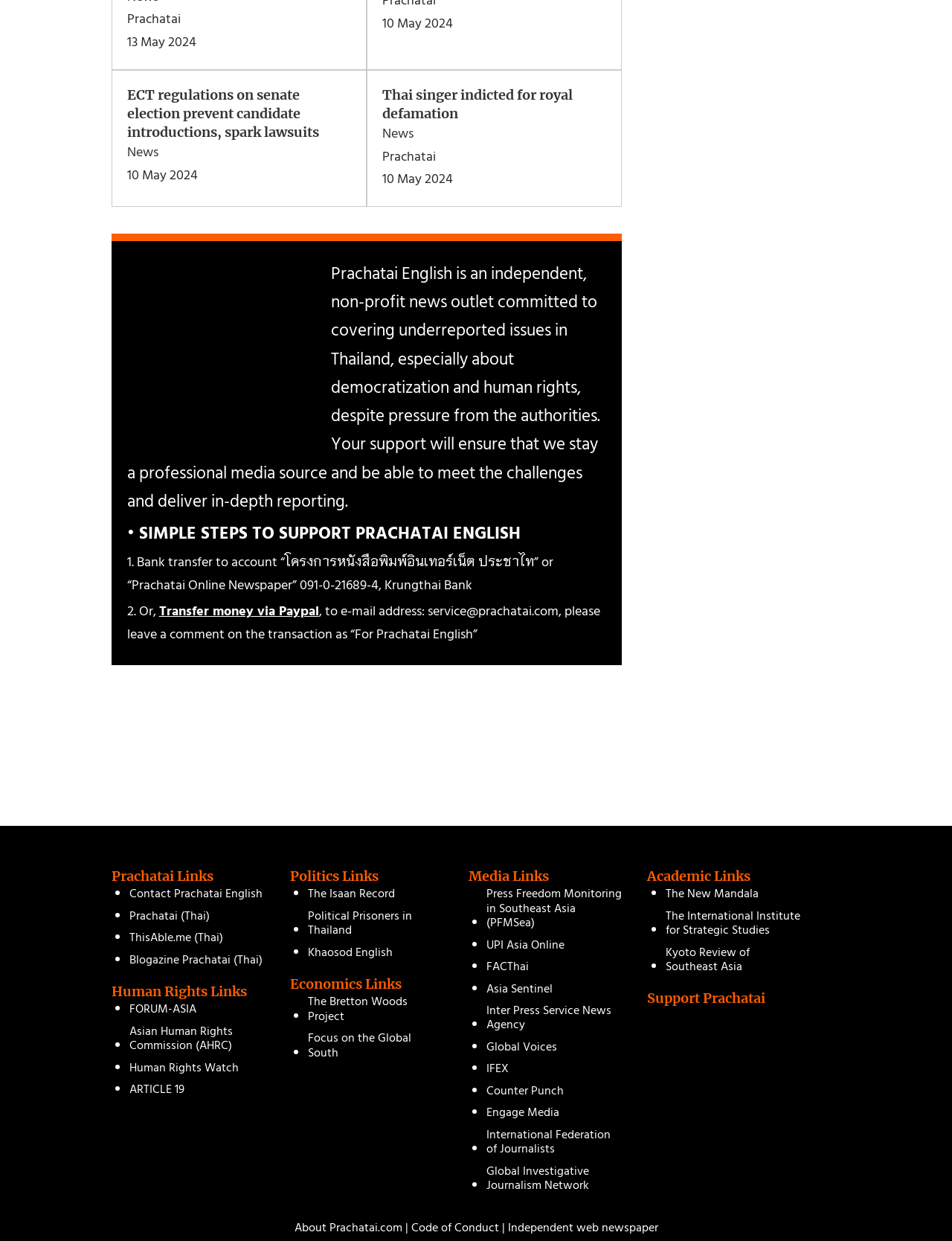Indicate the bounding box coordinates of the element that must be clicked to execute the instruction: "Click on 'ECT regulations on senate election prevent candidate introductions, spark lawsuits'". The coordinates should be given as four float numbers between 0 and 1, i.e., [left, top, right, bottom].

[0.134, 0.069, 0.335, 0.113]